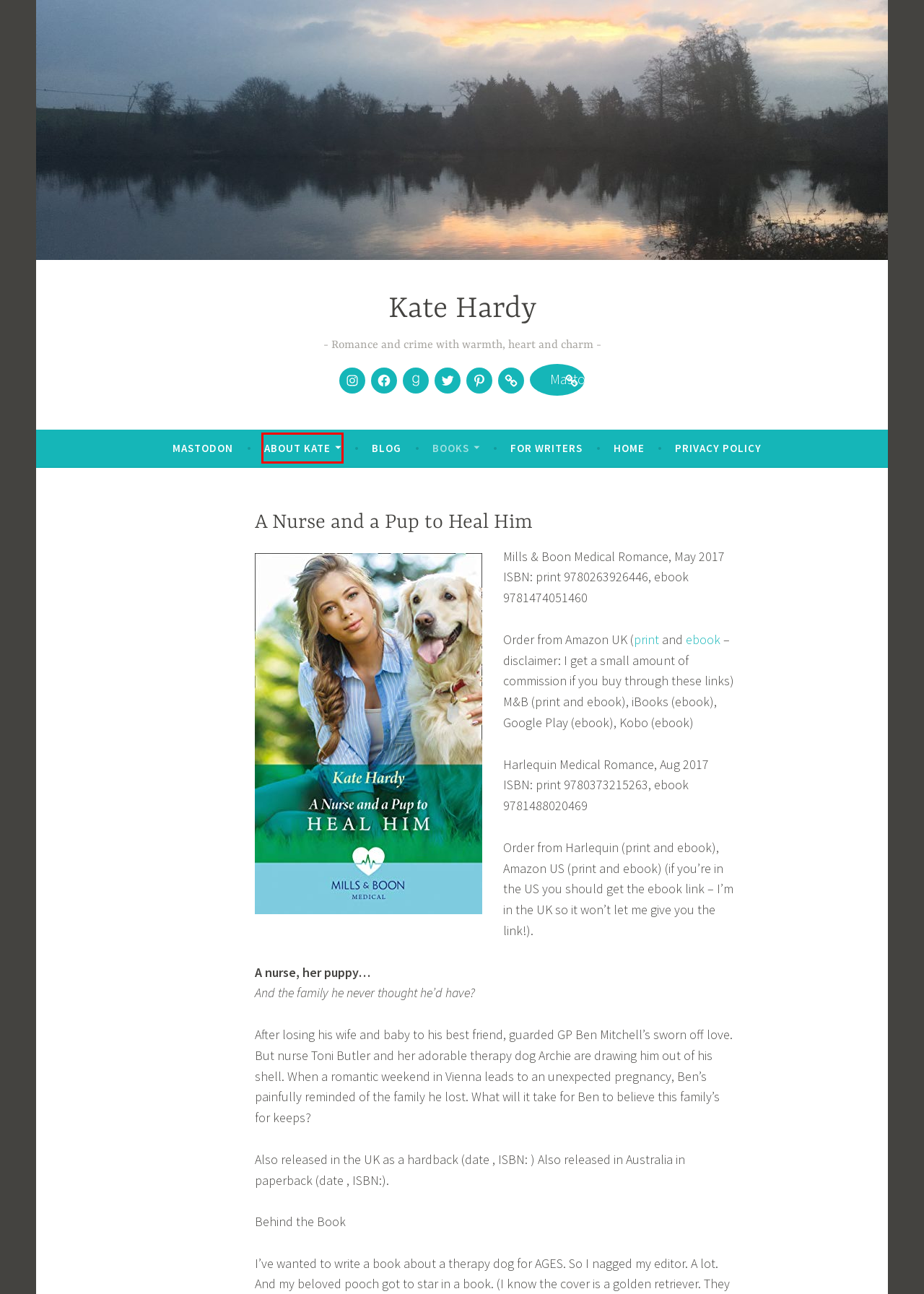Given a webpage screenshot with a red bounding box around a UI element, choose the webpage description that best matches the new webpage after clicking the element within the bounding box. Here are the candidates:
A. For writers – Kate Hardy
B. Blog – Kate Hardy
C. Privacy Policy – Kate Hardy
D. Amazon.co.uk
E. Kate Hardy – Romance and crime with warmth, heart and charm
F. About Kate – Kate Hardy
G. Kate Hardy (@katehardy@romancelandia.club) - Romancelandia
H. Books – Kate Hardy

F